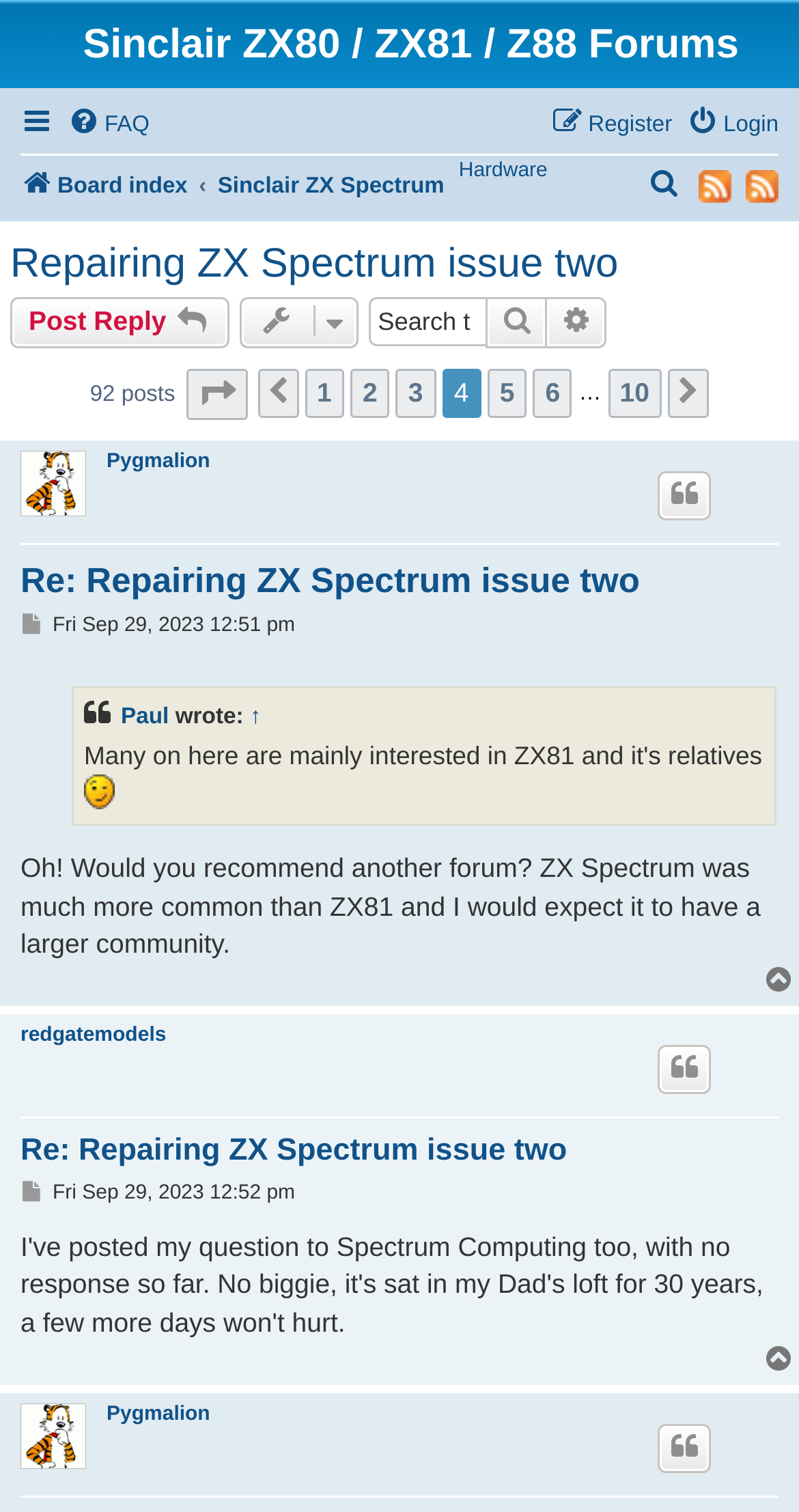Identify and extract the heading text of the webpage.

  Sinclair ZX80 / ZX81 / Z88 Forums